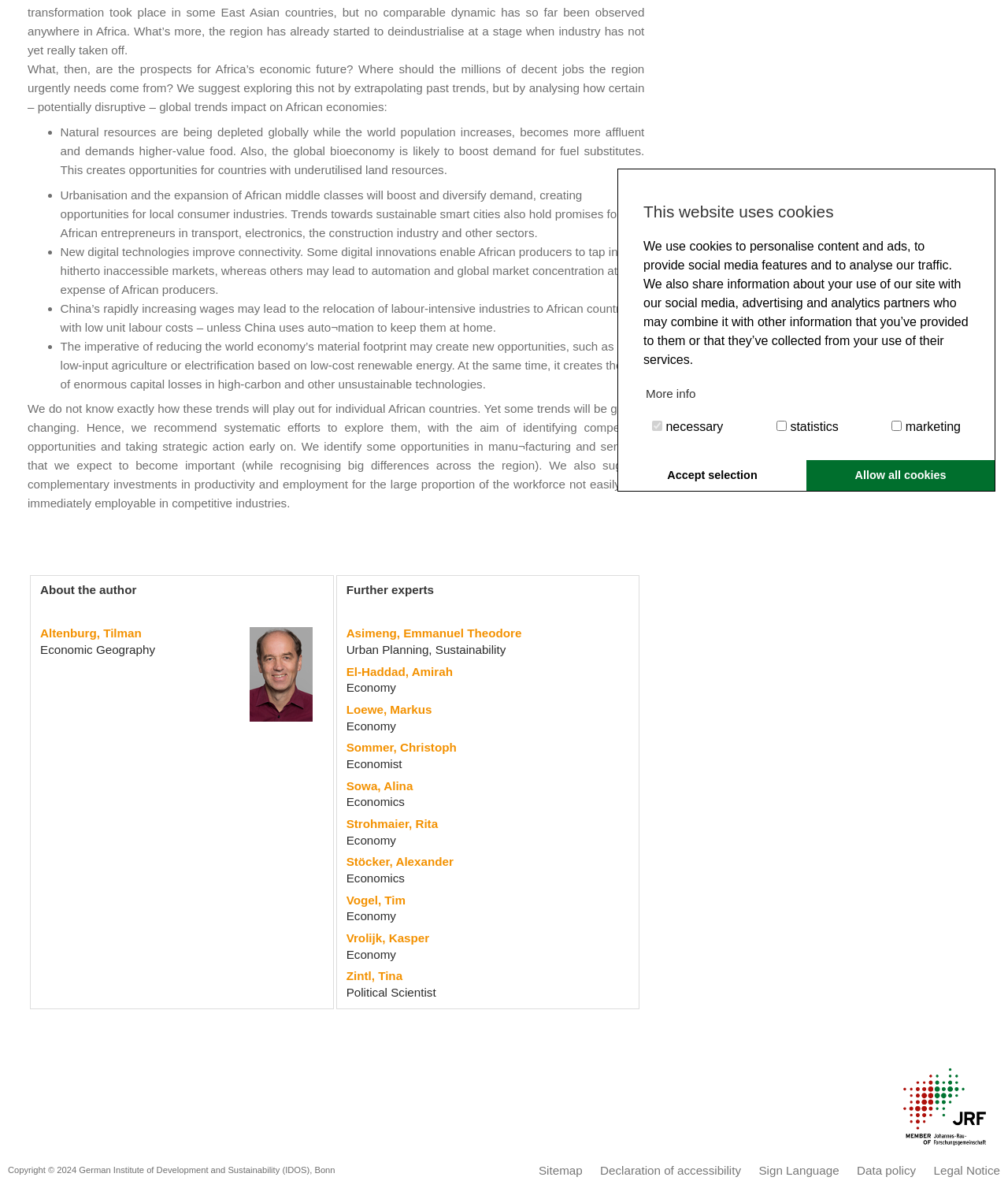Return the bounding box coordinates of the UI element that corresponds to this description: "Data policy". The coordinates must be given as four float numbers in the range of 0 and 1, [left, top, right, bottom].

[0.85, 0.976, 0.909, 0.987]